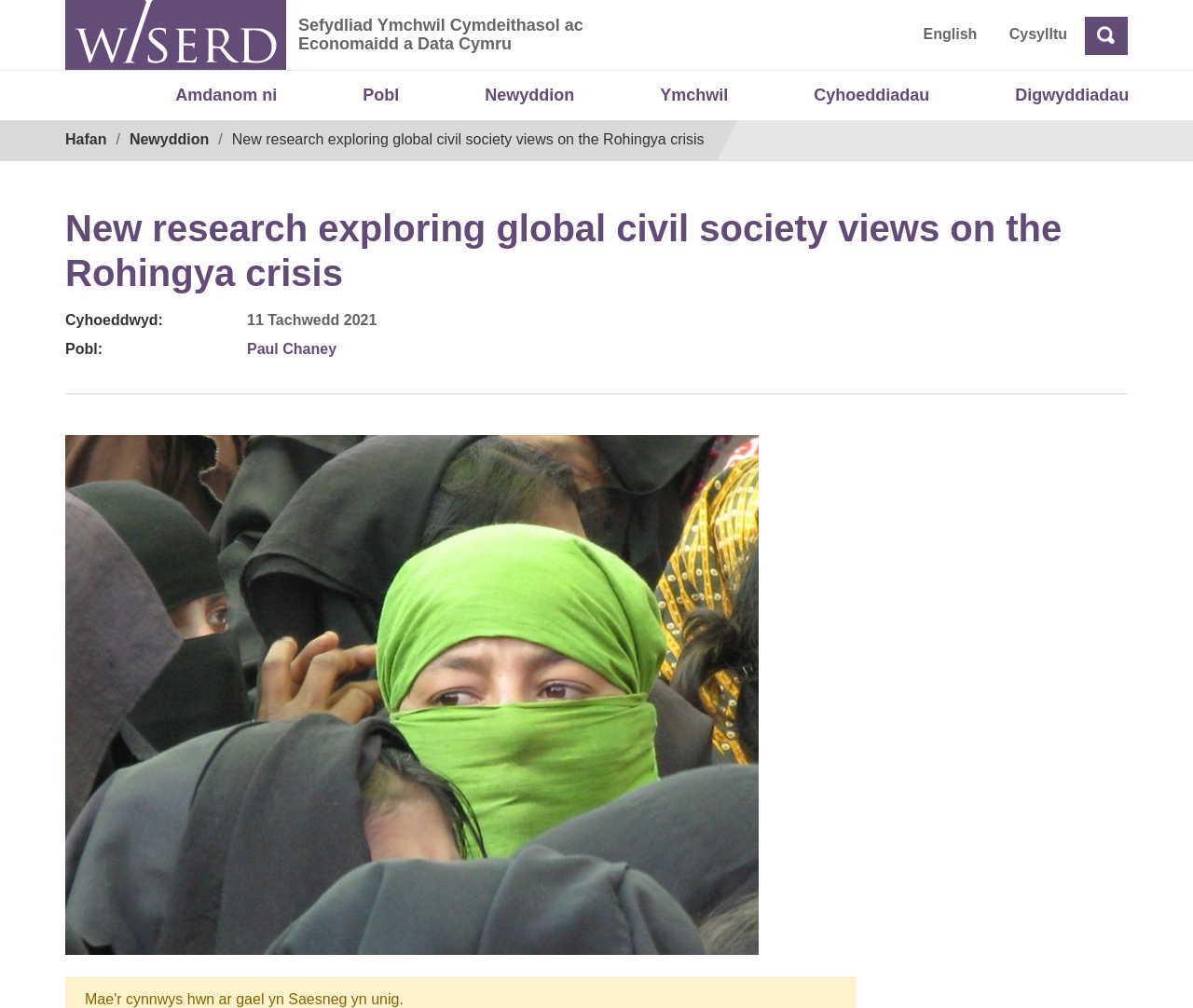Identify the bounding box coordinates of the clickable section necessary to follow the following instruction: "Read the 'The Reasons You Need to Use Online Administration Services to Develop Business' article". The coordinates should be presented as four float numbers from 0 to 1, i.e., [left, top, right, bottom].

None